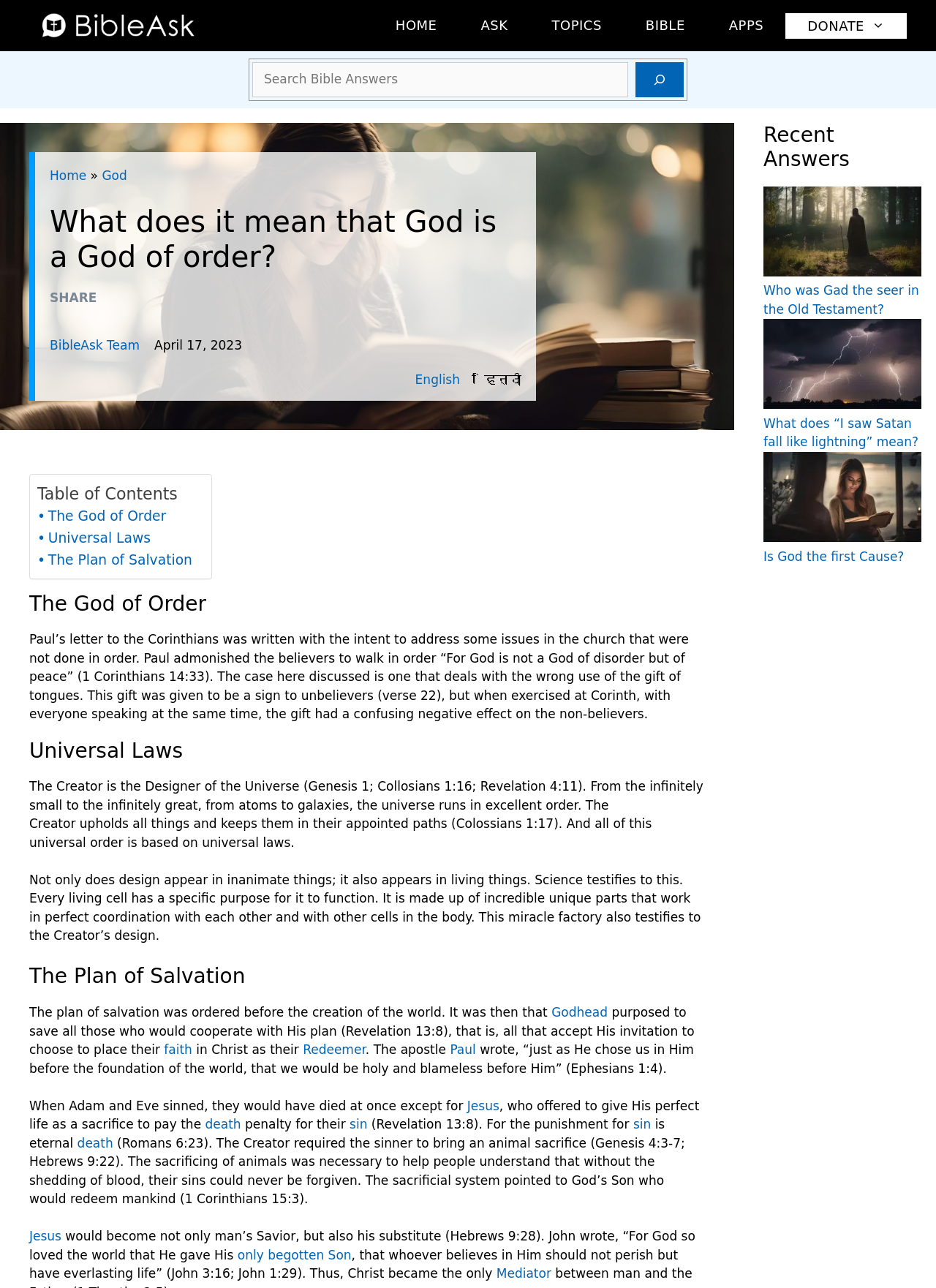Locate the coordinates of the bounding box for the clickable region that fulfills this instruction: "Check recent answers".

[0.816, 0.095, 0.984, 0.133]